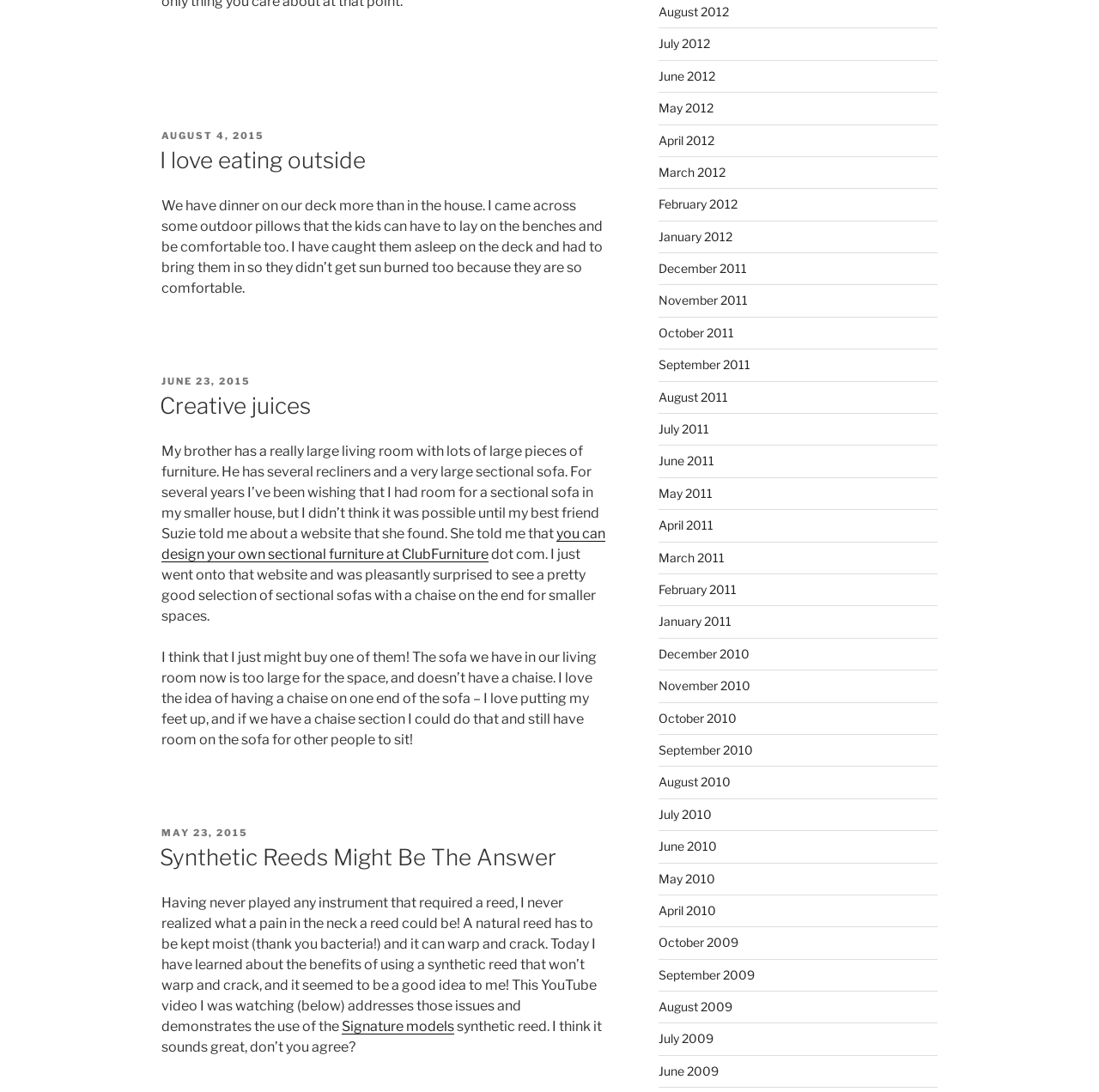What is the author's preference for sitting?
Please answer using one word or phrase, based on the screenshot.

With feet up